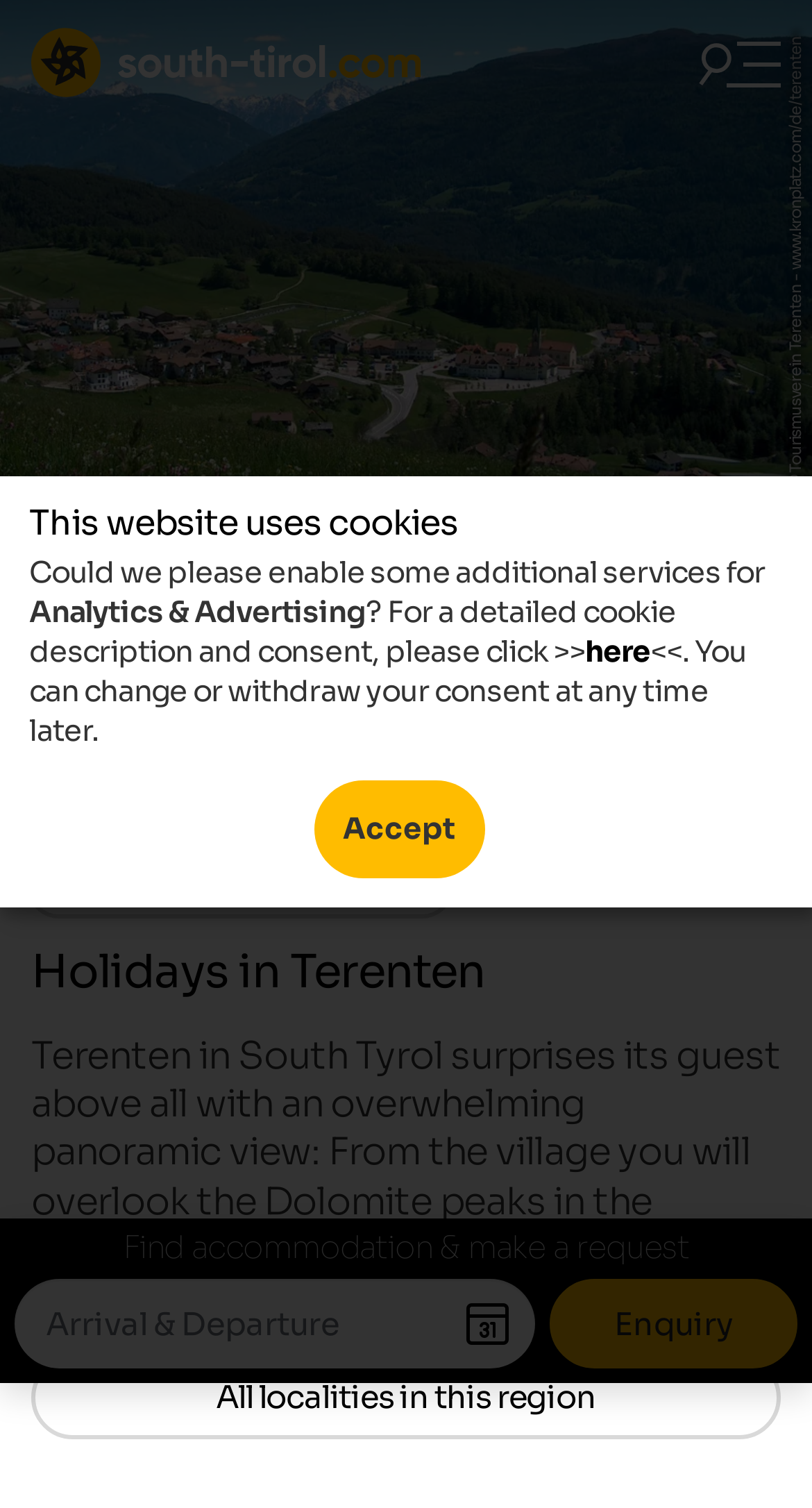Determine the bounding box coordinates of the clickable element necessary to fulfill the instruction: "Click on the 'Menu' button". Provide the coordinates as four float numbers within the 0 to 1 range, i.e., [left, top, right, bottom].

[0.844, 0.005, 0.979, 0.078]